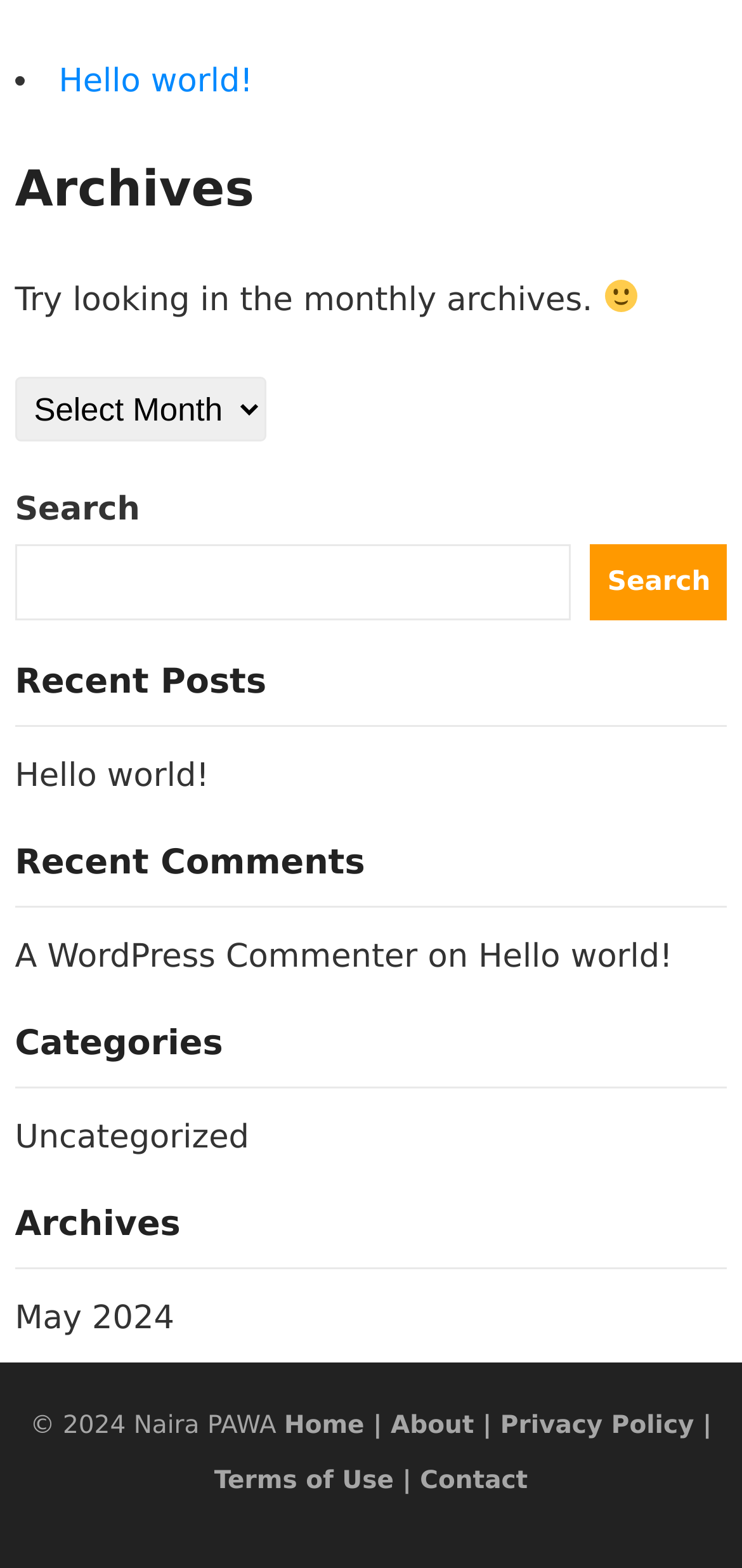Identify the bounding box for the UI element that is described as follows: "Search".

[0.796, 0.347, 0.98, 0.396]